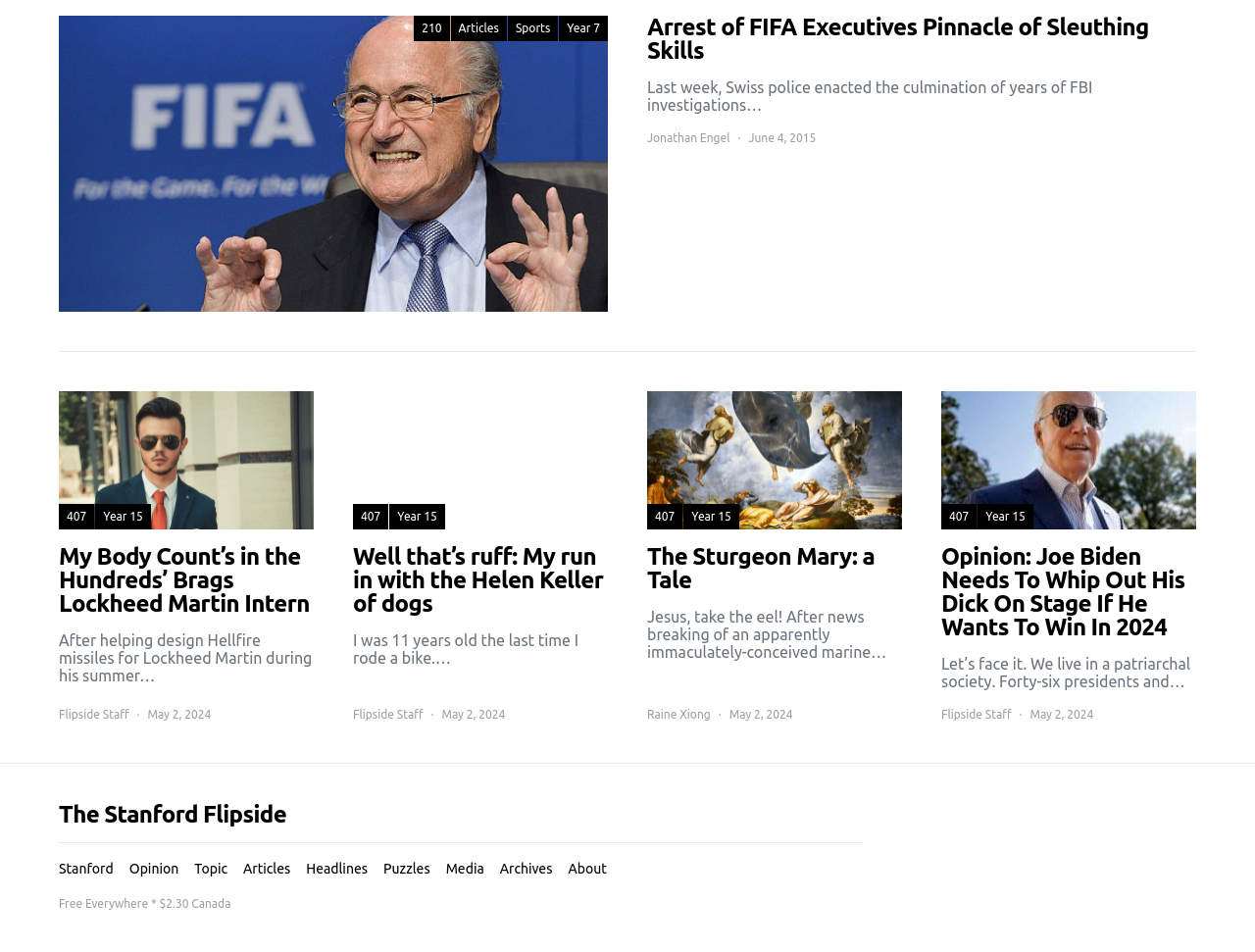Pinpoint the bounding box coordinates of the clickable area needed to execute the instruction: "Read the article 'Arrest of FIFA Executives Pinnacle of Sleuthing Skills'". The coordinates should be specified as four float numbers between 0 and 1, i.e., [left, top, right, bottom].

[0.516, 0.016, 0.953, 0.066]